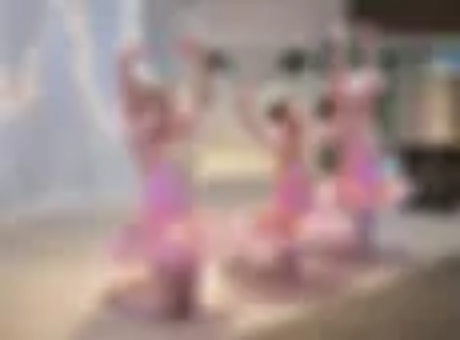What is the age range of the 'Tiny Tots Ballet' program?
Using the image as a reference, give a one-word or short phrase answer.

2.5 to 3